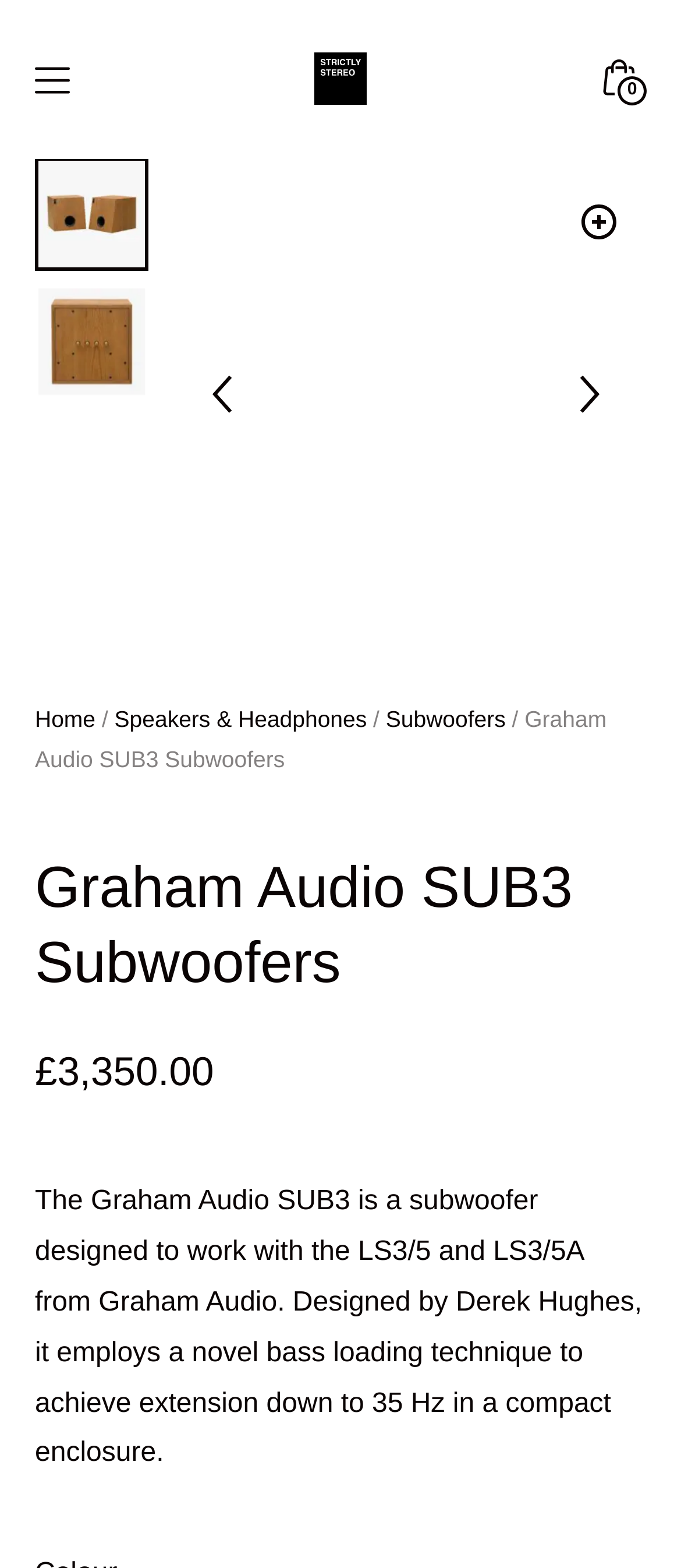Answer the question using only one word or a concise phrase: What is the brand of the subwoofer?

Graham Audio